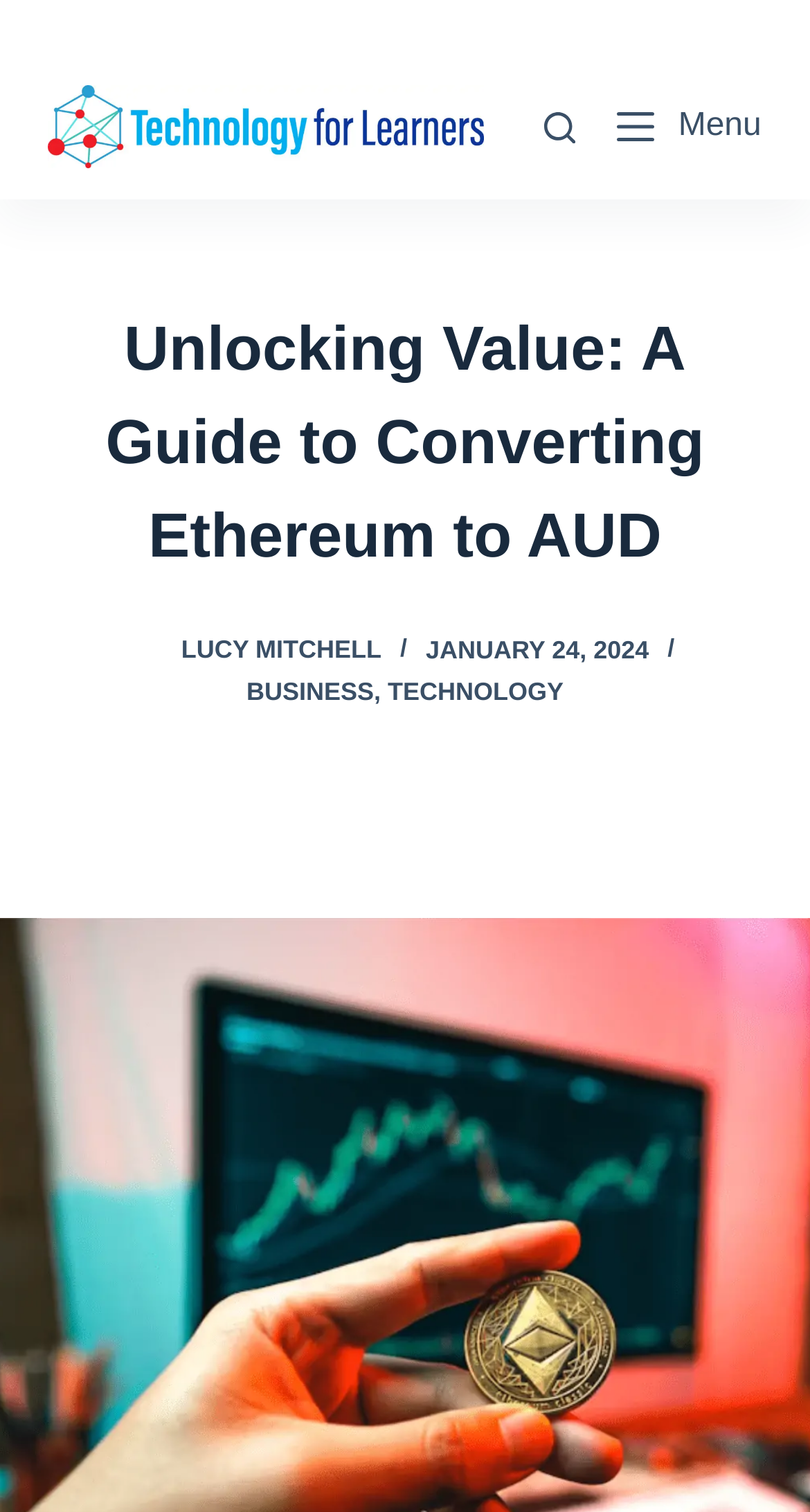Answer the question below with a single word or a brief phrase: 
What is the author's name?

Lucy Mitchell